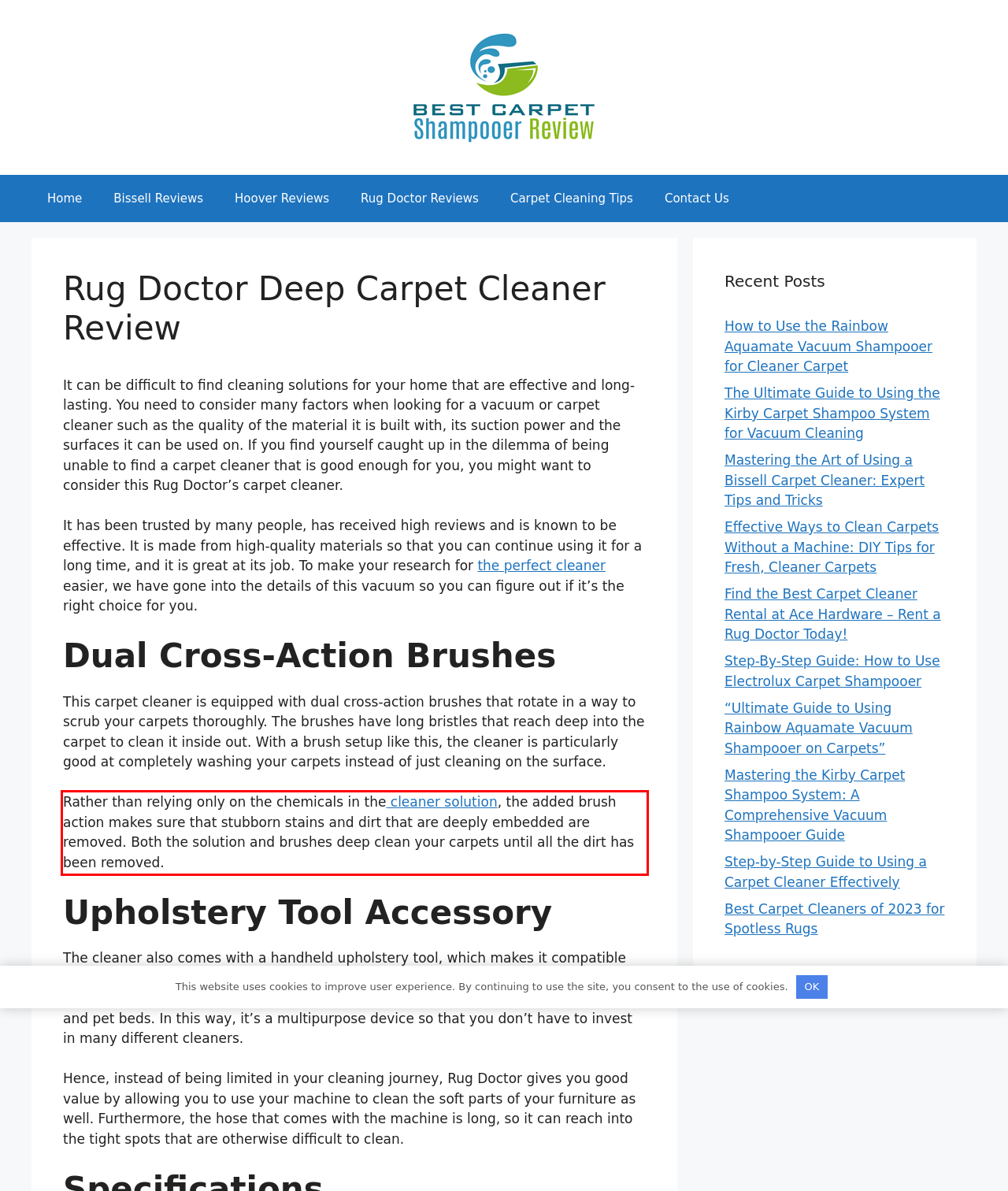Observe the screenshot of the webpage that includes a red rectangle bounding box. Conduct OCR on the content inside this red bounding box and generate the text.

Rather than relying only on the chemicals in the cleaner solution, the added brush action makes sure that stubborn stains and dirt that are deeply embedded are removed. Both the solution and brushes deep clean your carpets until all the dirt has been removed.